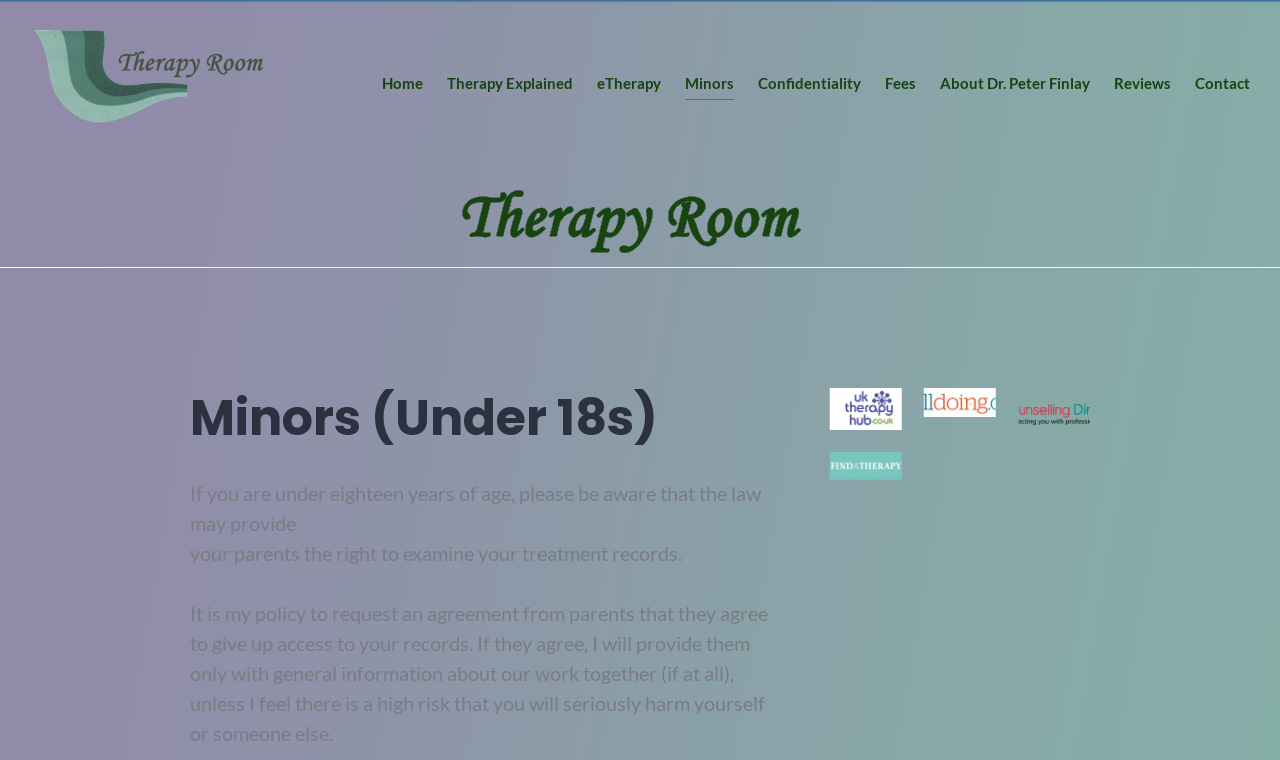Calculate the bounding box coordinates of the UI element given the description: "Therapy Explained".

[0.349, 0.09, 0.448, 0.132]